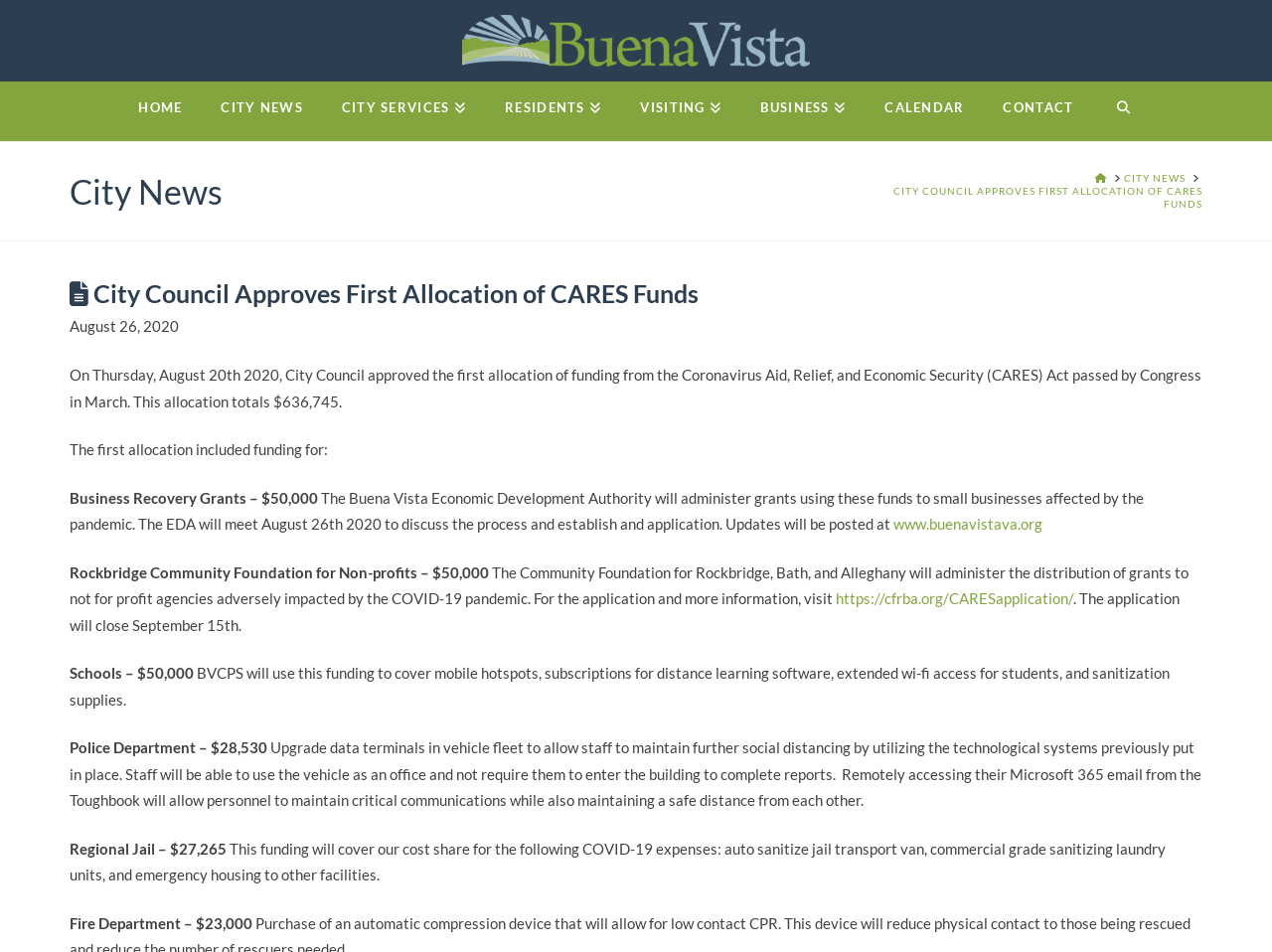Pinpoint the bounding box coordinates of the clickable element to carry out the following instruction: "Visit the 'CITY NEWS' page."

[0.158, 0.086, 0.253, 0.149]